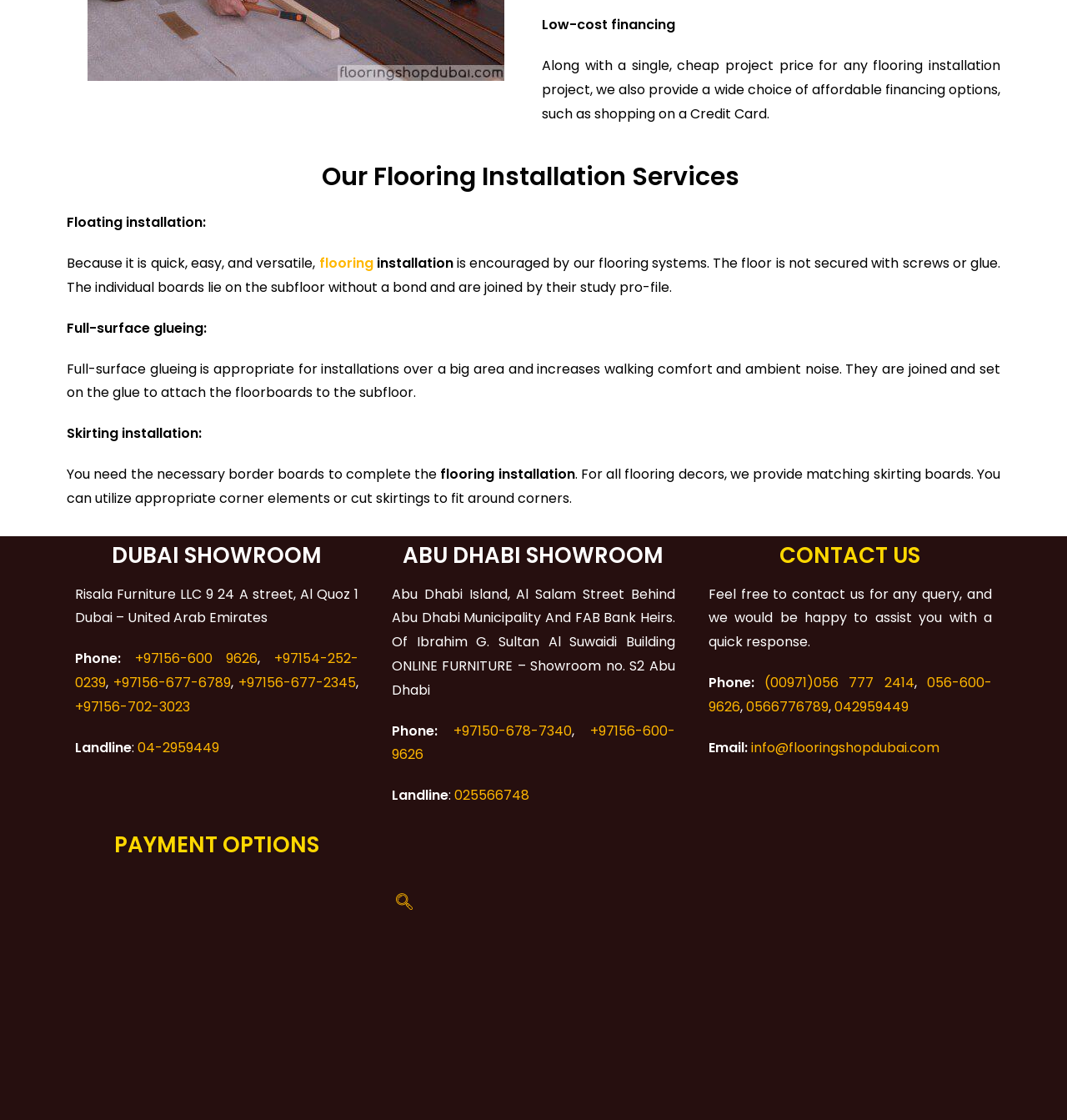What is the company's name in Dubai?
Analyze the image and provide a thorough answer to the question.

I found the company's name in Dubai by looking at the 'DUBAI SHOWROOM' section, where it is mentioned as 'Risala Furniture LLC 9 24 A street, Al Quoz 1 Dubai – United Arab Emirates'.